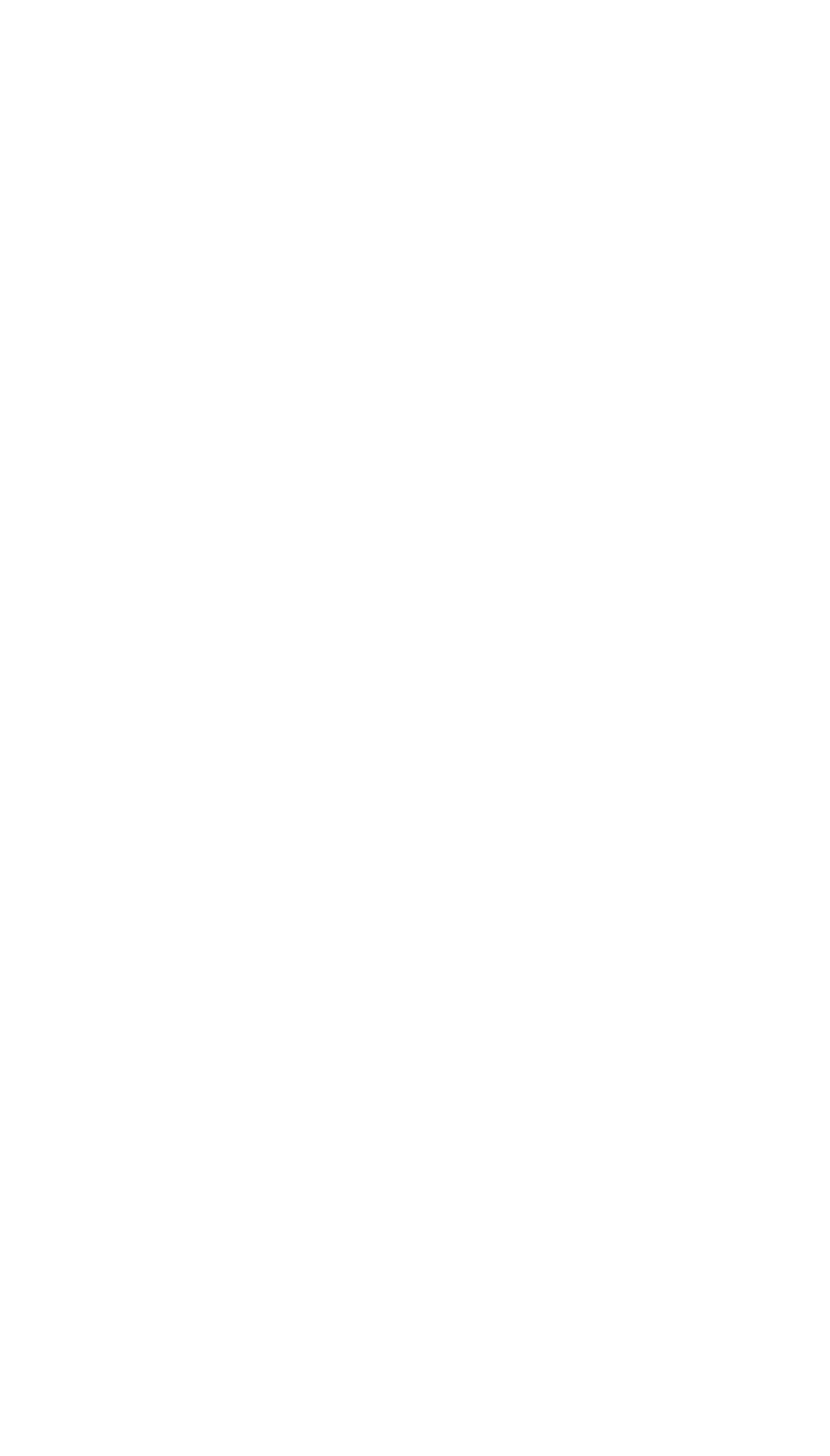Answer the question below with a single word or a brief phrase: 
What is the registration number of Unity Technologies?

31010902002961